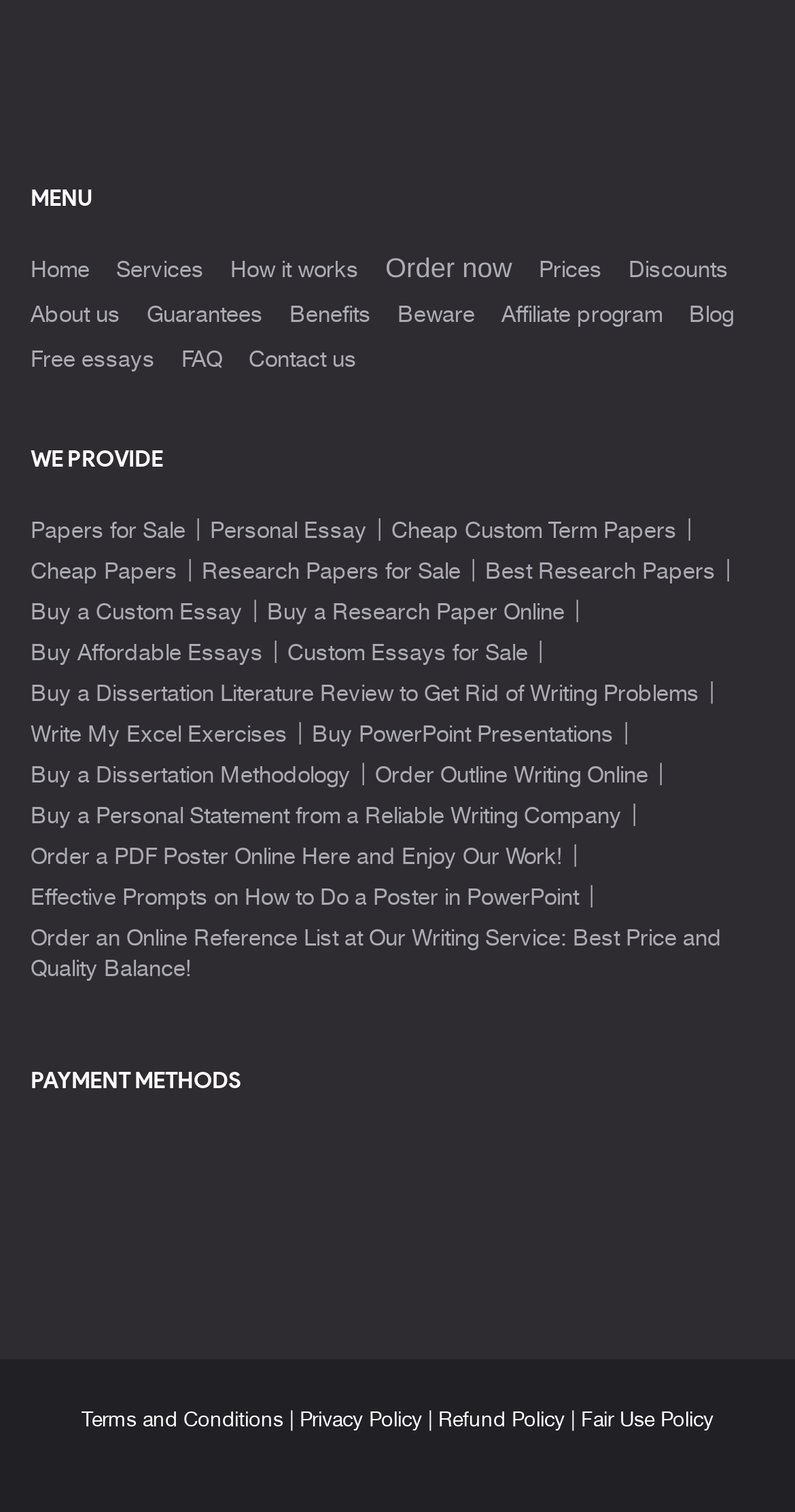Is there a section for frequently asked questions on this website?
Based on the image, respond with a single word or phrase.

Yes